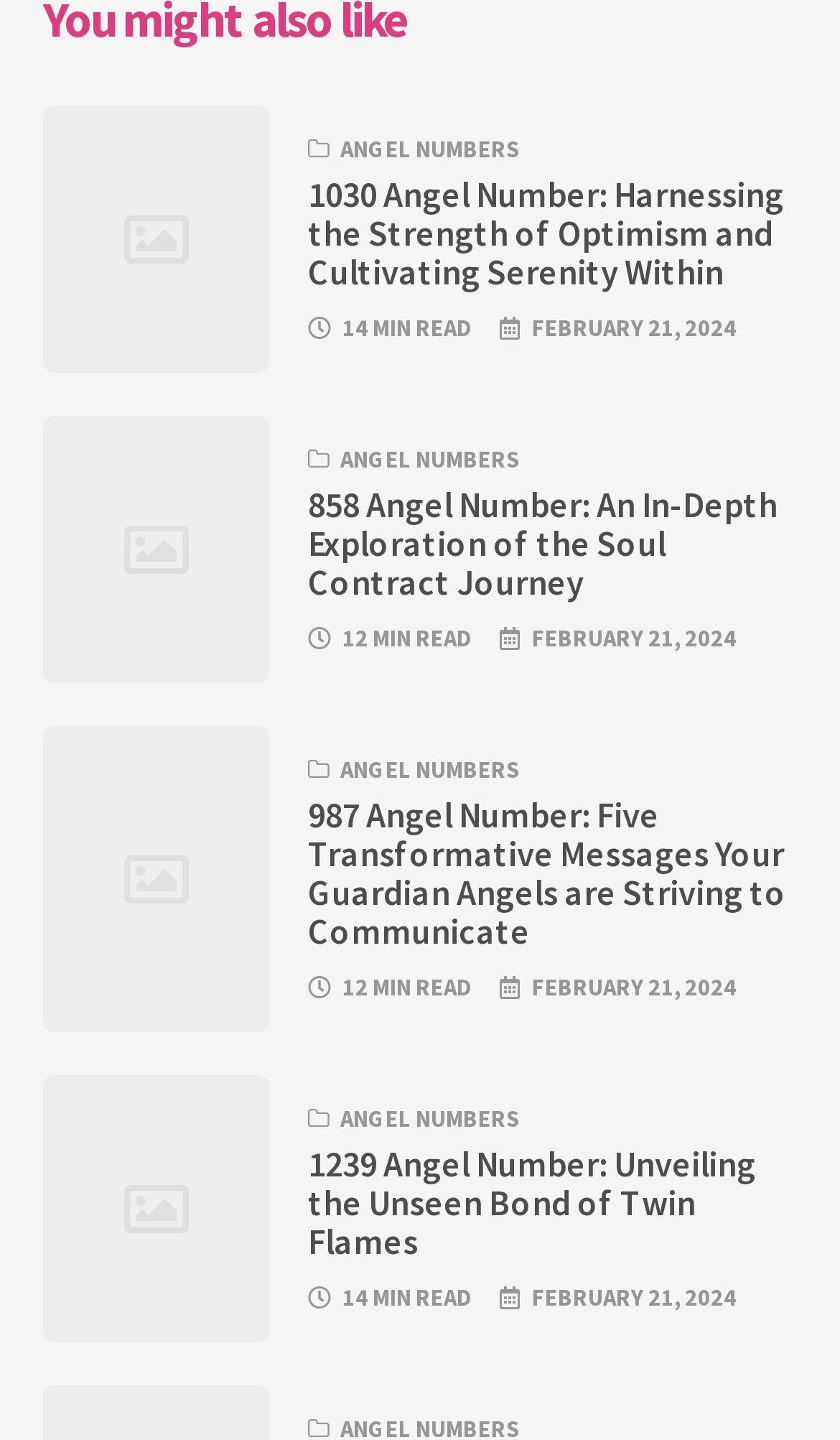Identify the bounding box coordinates of the element to click to follow this instruction: 'explore the article about 1239 angel number'. Ensure the coordinates are four float values between 0 and 1, provided as [left, top, right, bottom].

[0.367, 0.796, 0.949, 0.877]